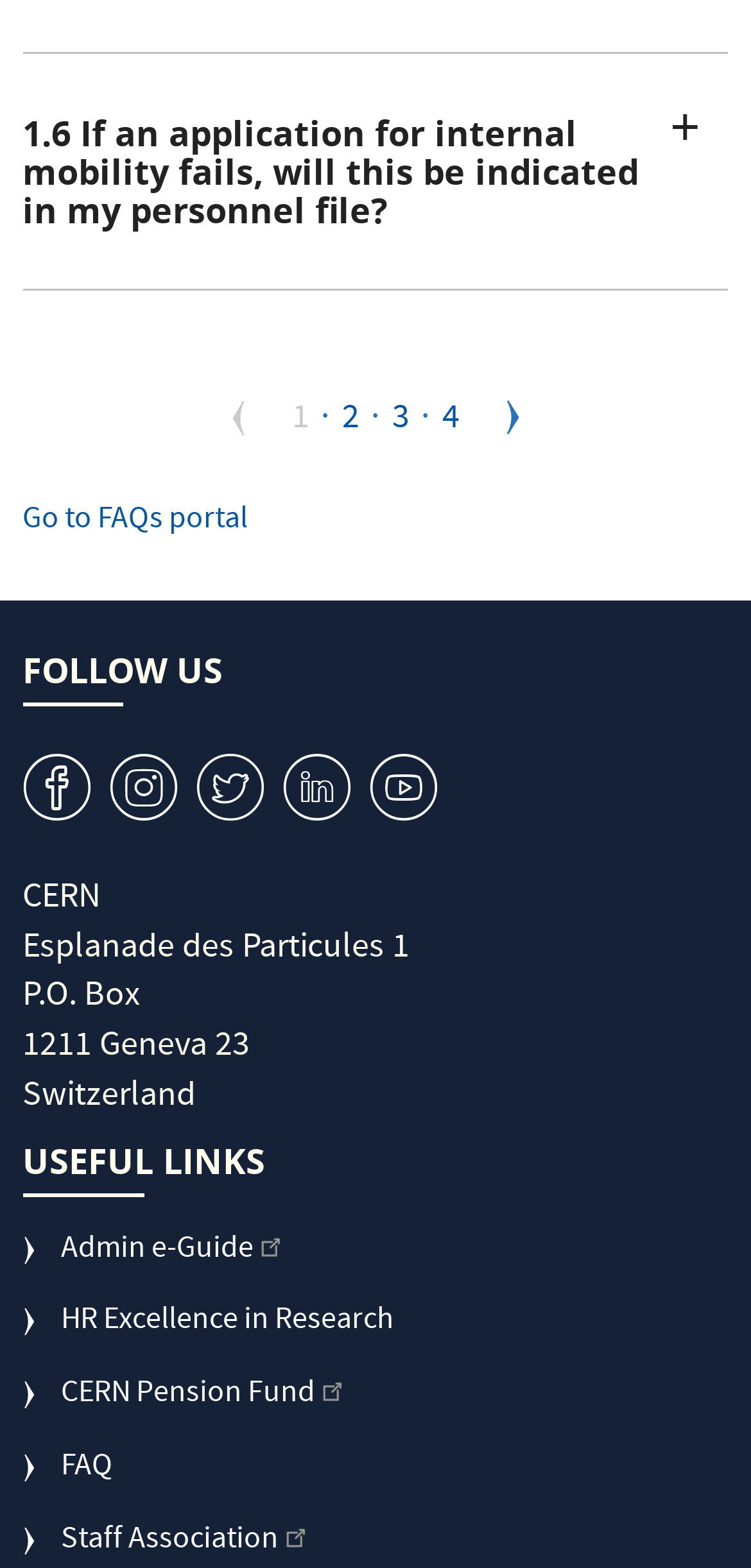Find the bounding box of the UI element described as: "FAQ". The bounding box coordinates should be given as four float values between 0 and 1, i.e., [left, top, right, bottom].

[0.03, 0.923, 0.15, 0.97]